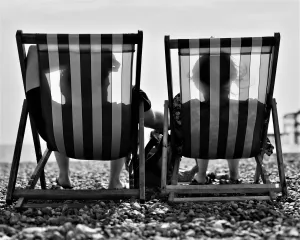What is the atmosphere of the scene?
Answer the question with a single word or phrase derived from the image.

Tranquil